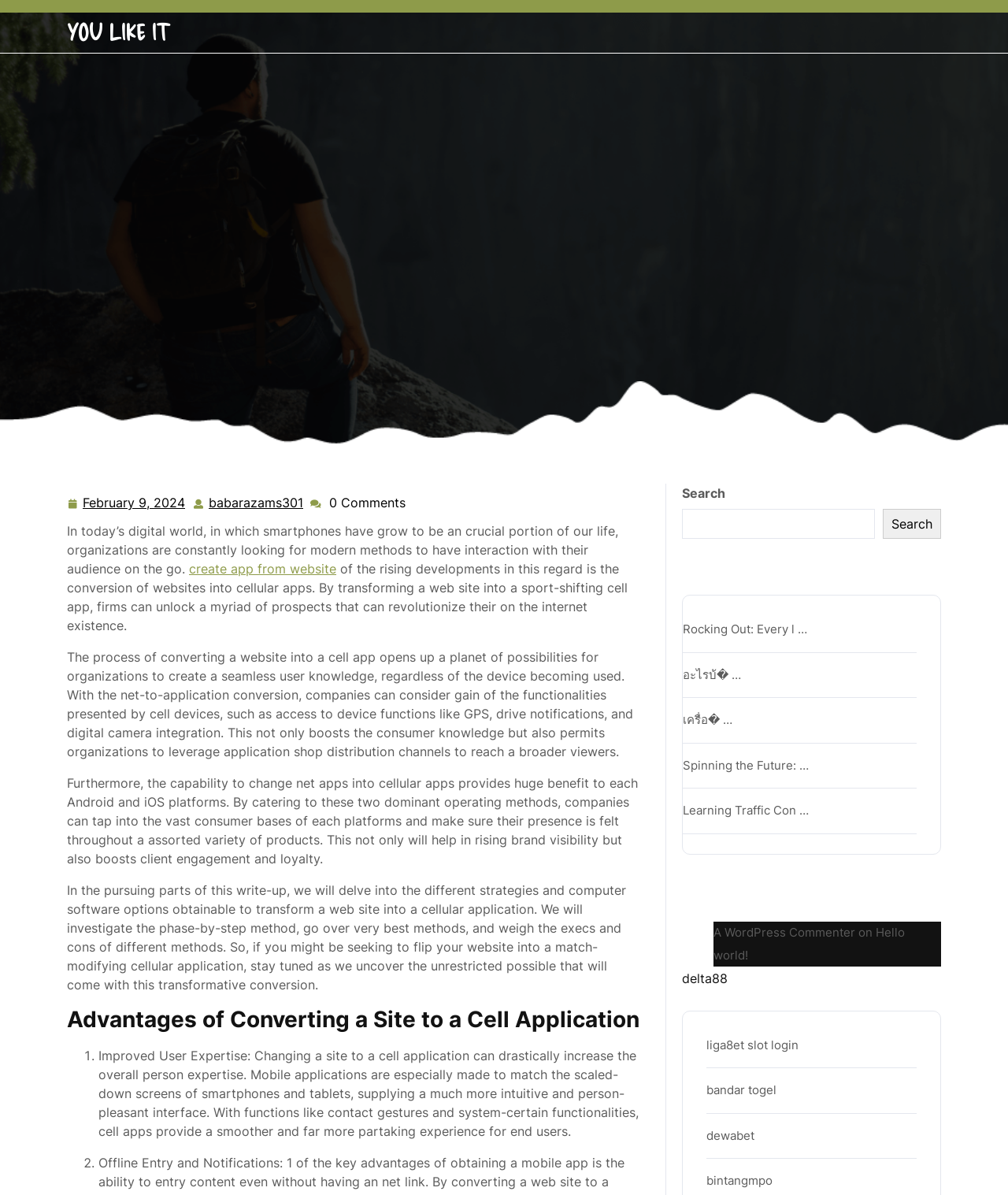What is the benefit of converting a website into a mobile application?
Use the screenshot to answer the question with a single word or phrase.

Improved user experience